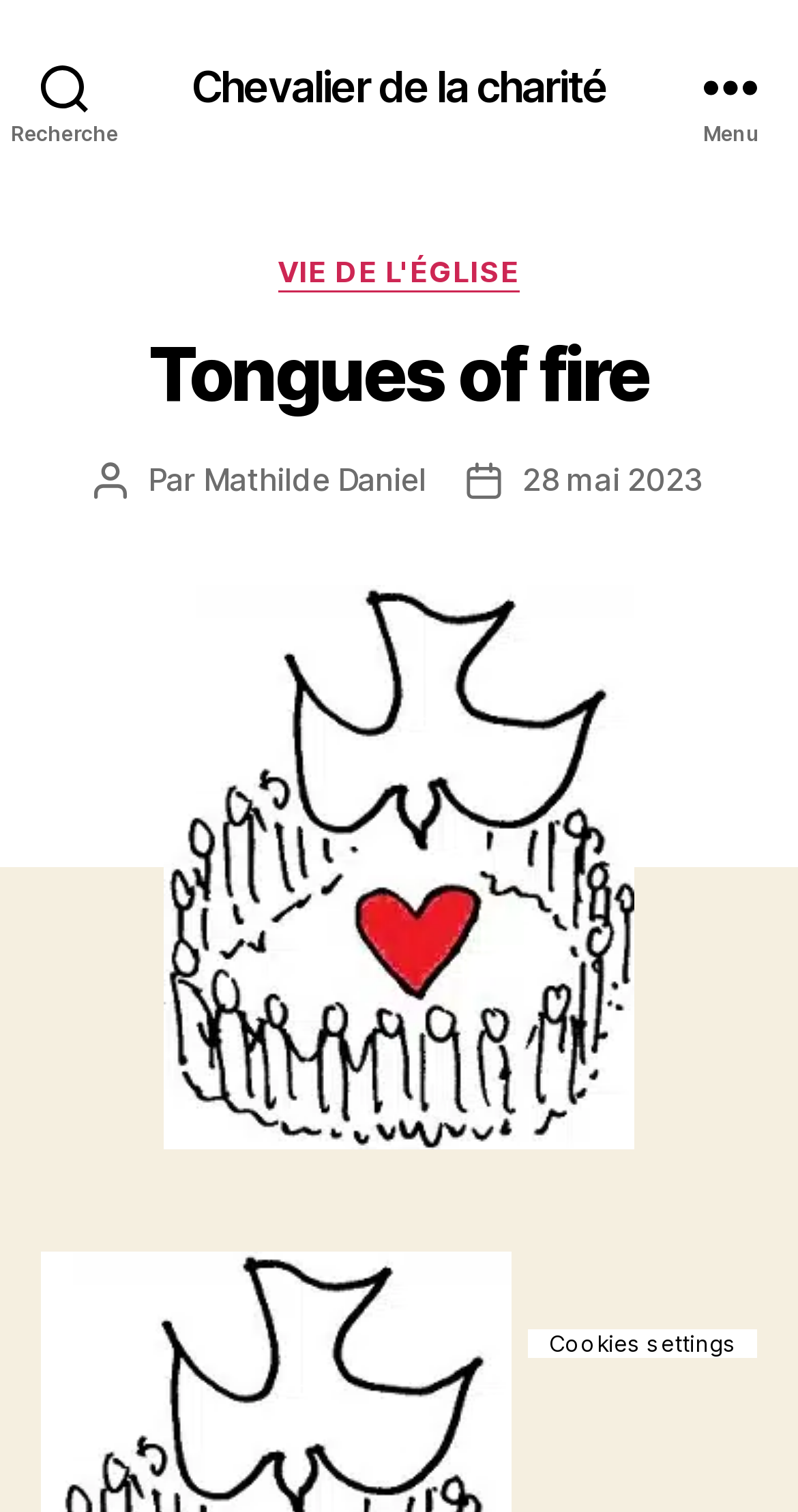Generate a thorough caption that explains the contents of the webpage.

The webpage is about an article titled "Tongues of fire" written by Mathilde Daniel, dated May 28, 2023. At the top left corner, there is a search button labeled "Recherche". Next to it, there is a link to "Chevalier de la charité". On the top right corner, there is a menu button.

When the menu button is expanded, a header section appears below it, taking up the full width of the page. This section contains several elements, including a static text "Catégories", a link to "VIE DE L'ÉGLISE", a heading with the title "Tongues of fire", and some information about the article, such as the author and date. The author's name, Mathilde Daniel, is a link, and the date is May 28, 2023.

Below the header section, there is a large figure that takes up most of the page's width. At the bottom of the page, there is a static text "Cookies settings" located near the right edge.

There are two buttons at the top of the page, one for search and one for the menu, and several links and static texts throughout the page.